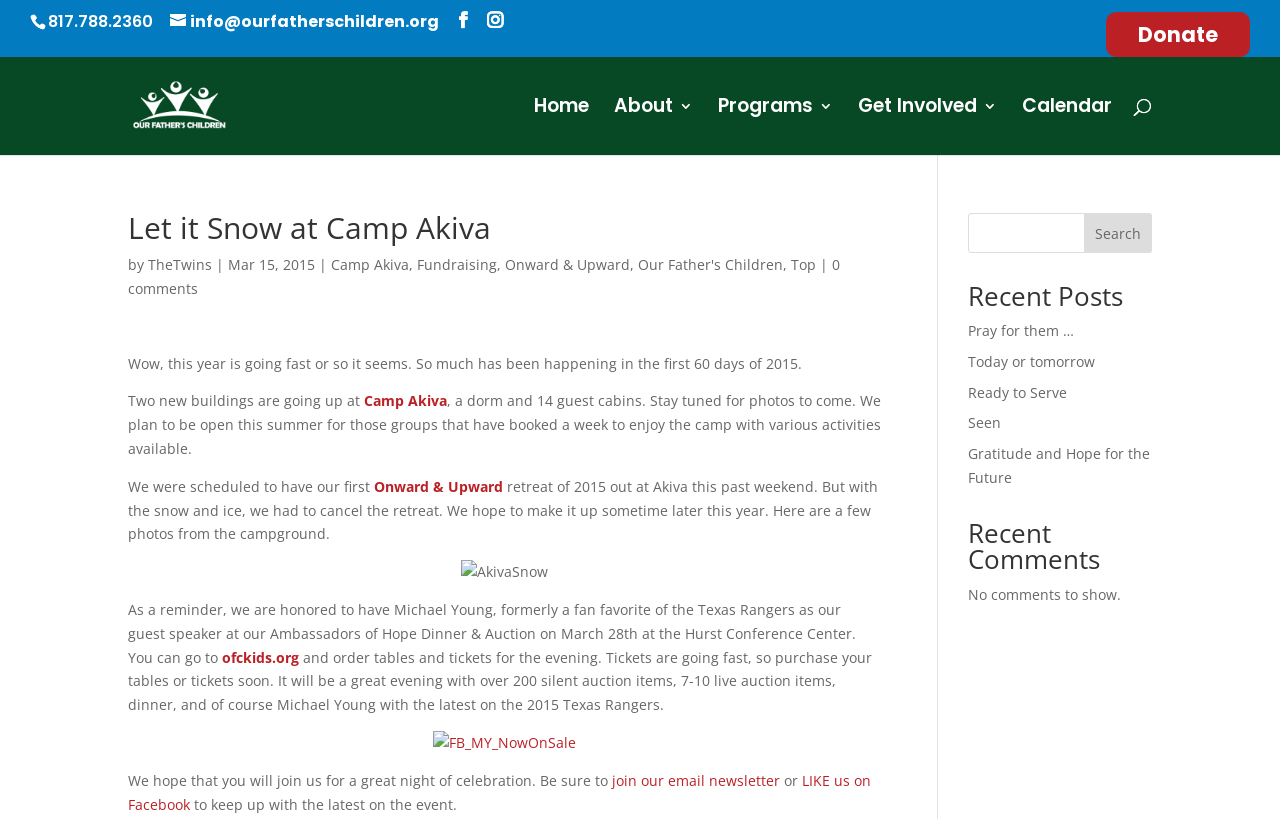How many links are there in the main navigation menu?
Please answer the question with as much detail and depth as you can.

I counted the number of links in the main navigation menu by looking at the links with the text content 'Home', 'About 3', 'Programs 3', 'Get Involved 3', and 'Calendar'.